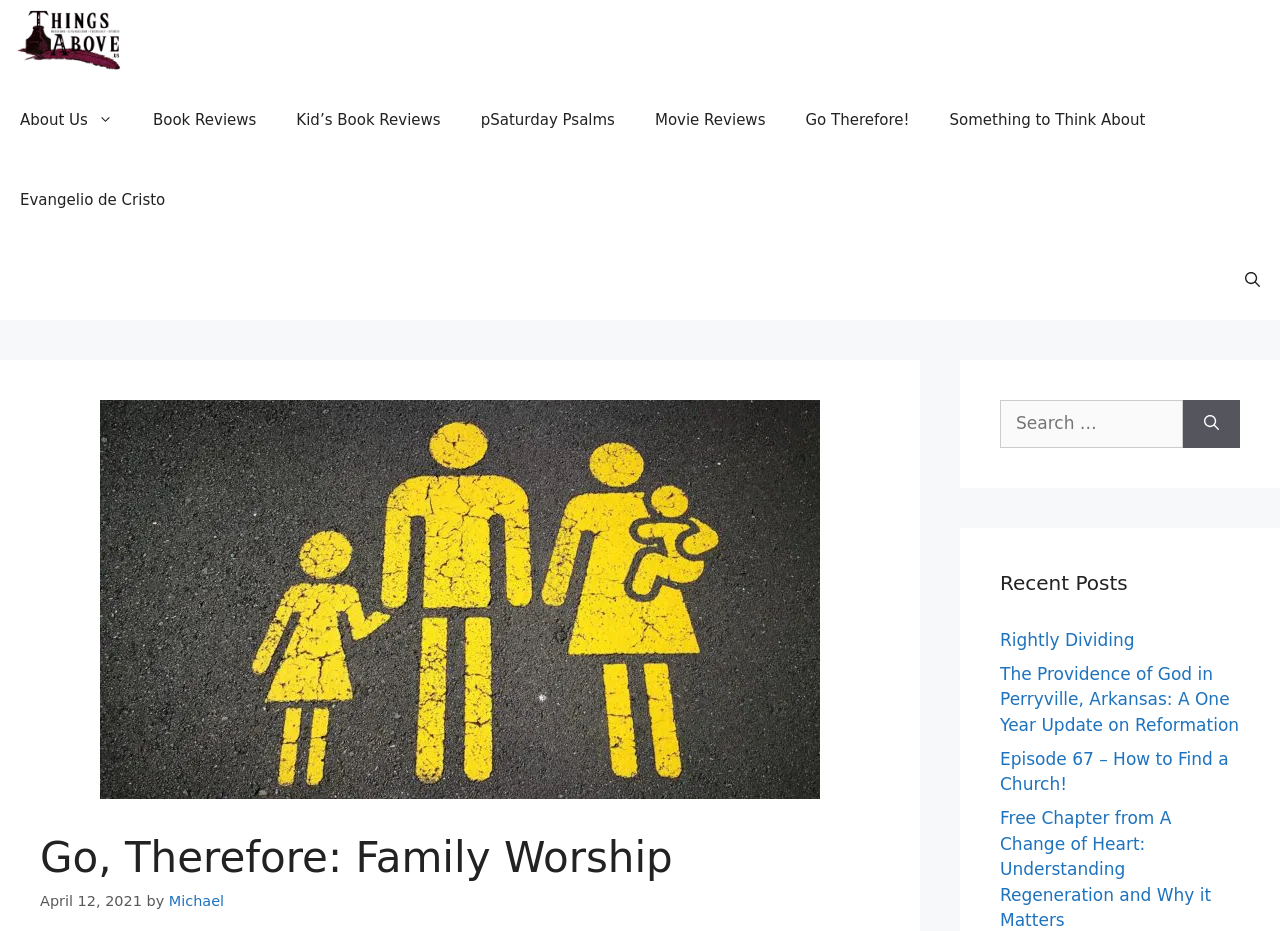Please find and generate the text of the main header of the webpage.

Go, Therefore: Family Worship